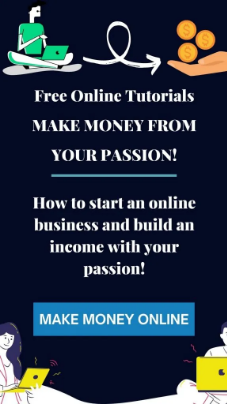Describe all elements and aspects of the image.

This vibrant promotional graphic offers a clear message about the benefits of engaging in online business tutorials designed to help individuals monetize their passions. The text highlights the opportunity to "MAKE MONEY FROM YOUR PASSION!" and provides a brief invitation on how to begin an online business and generate income. 

A striking background combines dark and lively colors, providing an engaging aesthetic that captures attention. Illustrative elements include symbols of online education and finance, such as a laptop, money bags, and social media icons, reinforcing the theme of leveraging one's interests in the digital space. 

At the bottom, a bold call-to-action button reads "MAKE MONEY ONLINE," inviting viewers to take the next step towards transforming their passions into a profitable venture. Overall, the image encapsulates enthusiasm and guidance for aspiring online entrepreneurs.